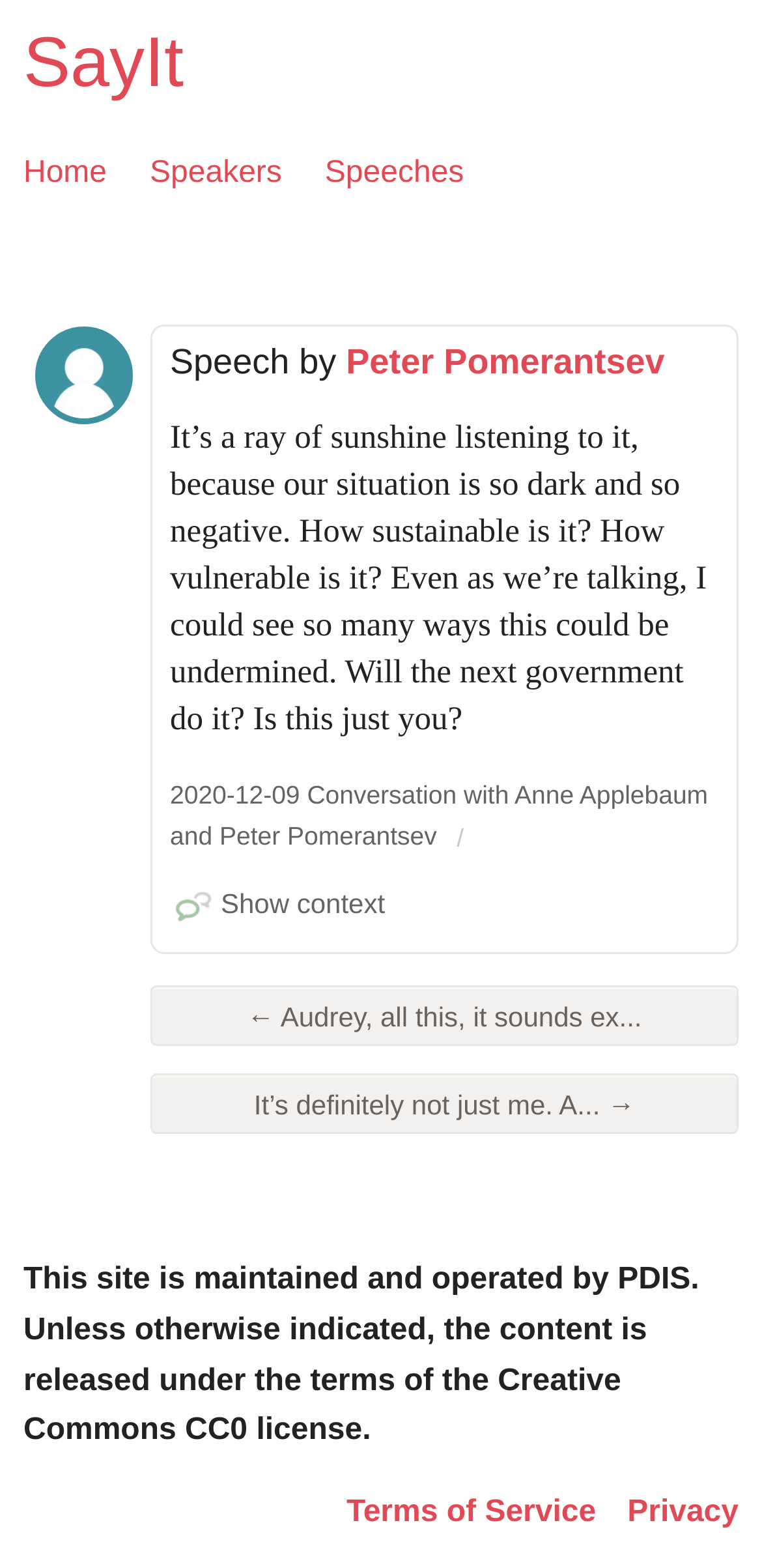What is the date of the conversation?
Kindly answer the question with as much detail as you can.

I found the answer by looking at the link element with the text '2020-12-09 Conversation with Anne Applebaum and Peter Pomerantsev', which indicates the date of the conversation.